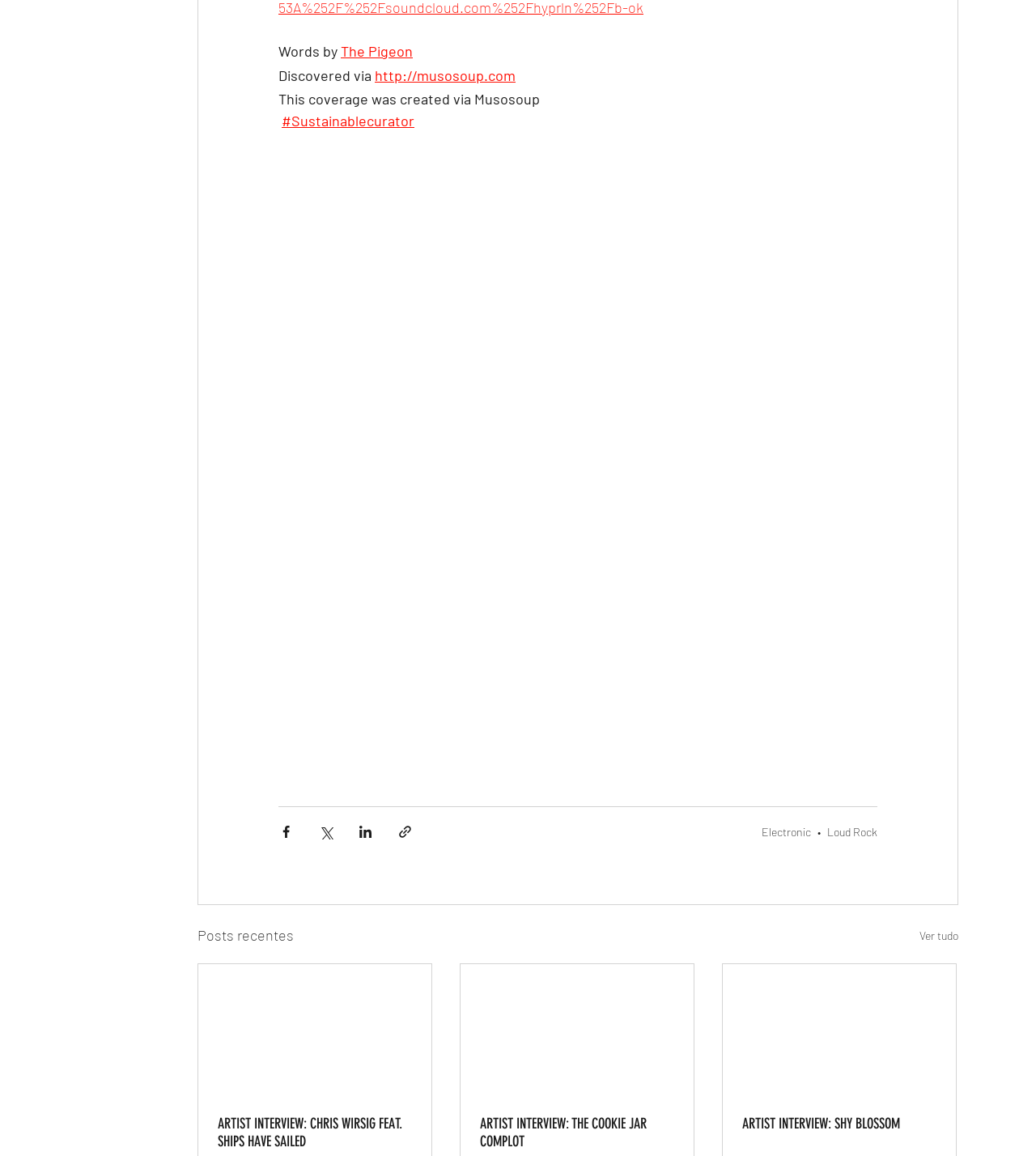Answer the question with a brief word or phrase:
What is the genre of music mentioned?

Electronic